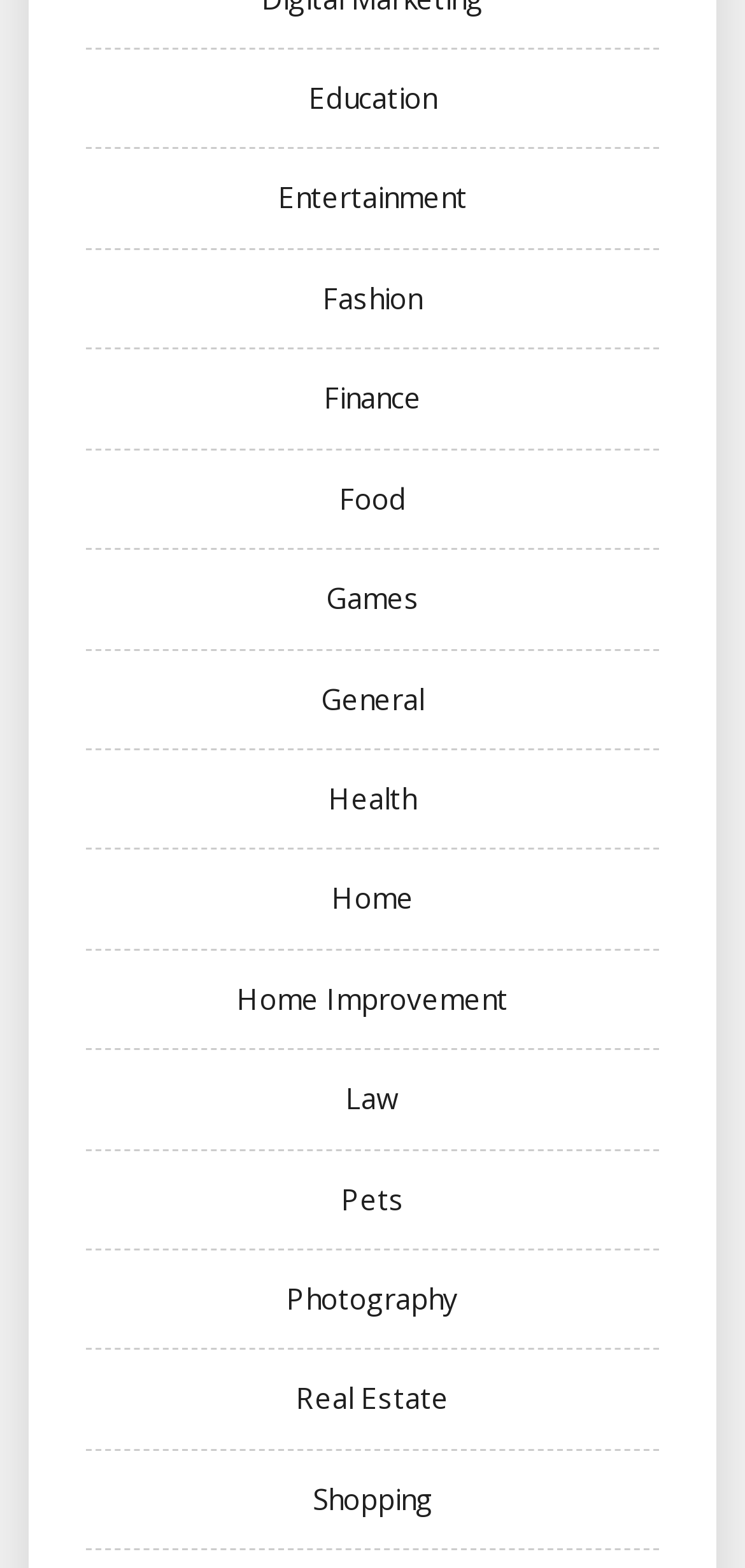Extract the bounding box coordinates for the described element: "April 12, 2023". The coordinates should be represented as four float numbers between 0 and 1: [left, top, right, bottom].

None